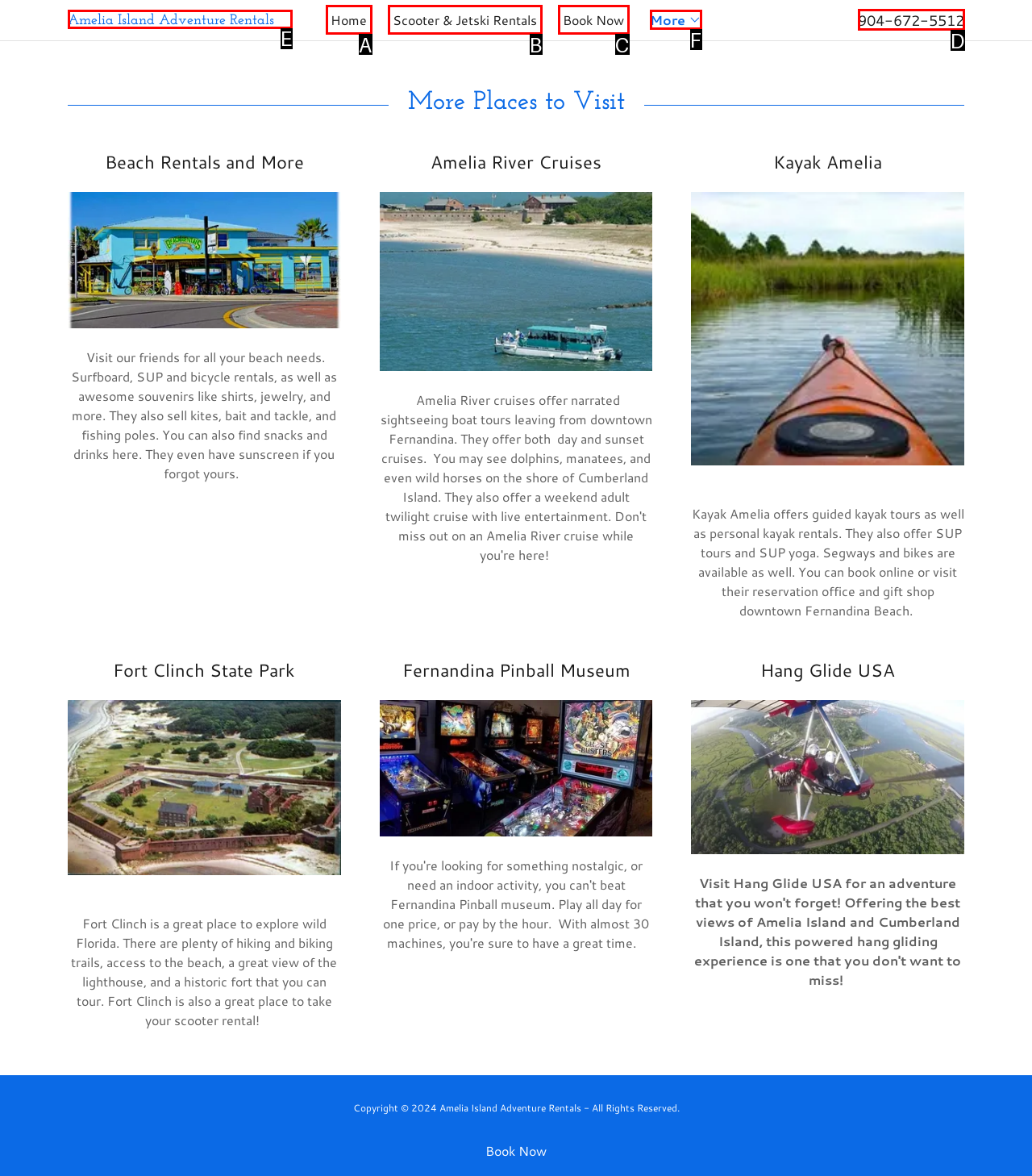Which option corresponds to the following element description: Home?
Please provide the letter of the correct choice.

A